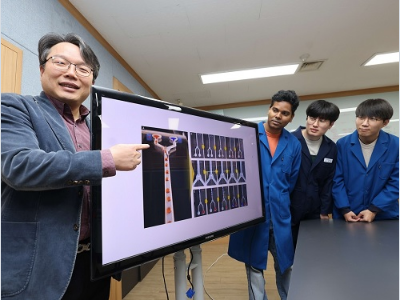Give a meticulous account of what the image depicts.

The image showcases a significant moment from KAIST, featuring Professor IlKwon Oh and his research team in the Department of Mechanical Engineering, as they present their groundbreaking work on an artificial muscle device. The device, capable of producing a force 34 times its weight, is displayed on a screen, illustrating various stages or functionalities of the soft fluidic switch developed using ionic polymer artificial muscles. The team members, dressed in lab coats, attentively engage with the presentation, reflecting a collaborative and innovative atmosphere. This research represents a major advancement in soft robotics and applications in fields like smart textiles and biomedical devices, highlighting the potential of this technology to operate at ultra-low power levels while controlling fluid flow with remarkable precision. The work aims to address challenges associated with traditional motors, particularly their size and rigidity, paving the way for future developments in lightweight and flexible robotics.